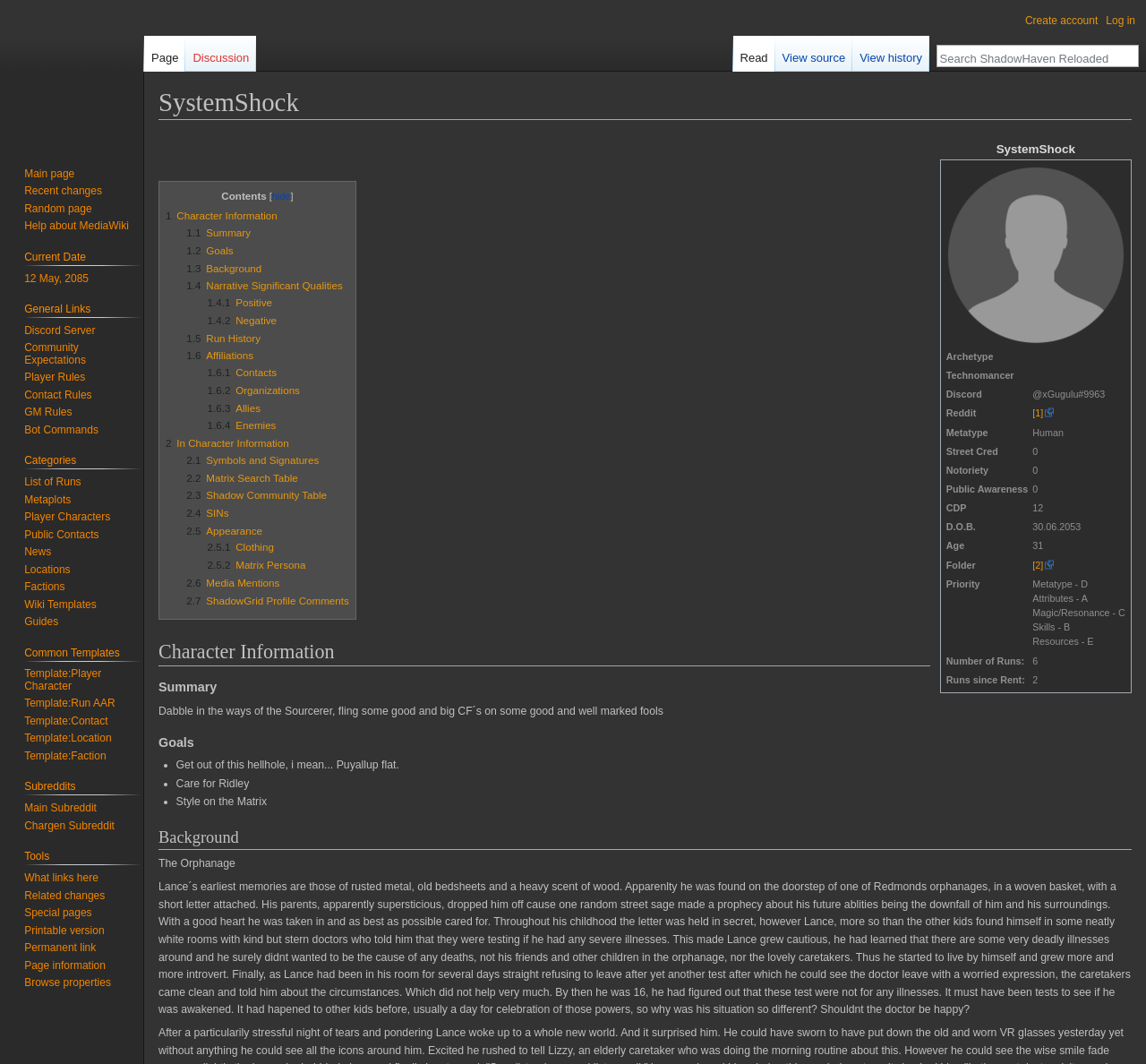Write a detailed summary of the webpage.

The webpage is about a character profile in a fictional universe, specifically a ShadowHaven Reloaded character named SystemShock. At the top of the page, there is a heading with the character's name, followed by two links to jump to navigation and search.

Below the heading, there is a table with various details about the character. The table has multiple rows, each with a row header and a grid cell containing information. The row headers include Archetype, Technomancer, Discord, Reddit, Metatype, Street Cred, Notoriety, Public Awareness, CDP, D.O.B., Age, Folder, Priority, Number of Runs, and Runs since Rent. The corresponding grid cells contain relevant information, such as the character's archetype, metatype, and various stats.

To the left of the table, there is a navigation menu with a heading "Contents" and multiple links to different sections of the character profile, including Character Information, Summary, Goals, Background, Narrative Significant Qualities, Run History, Affiliations, and In Character Information. Each of these sections has further sub-links to more specific topics.

There is also an image on the page, labeled "Placeholder.png", which is likely a placeholder image for the character's profile picture.